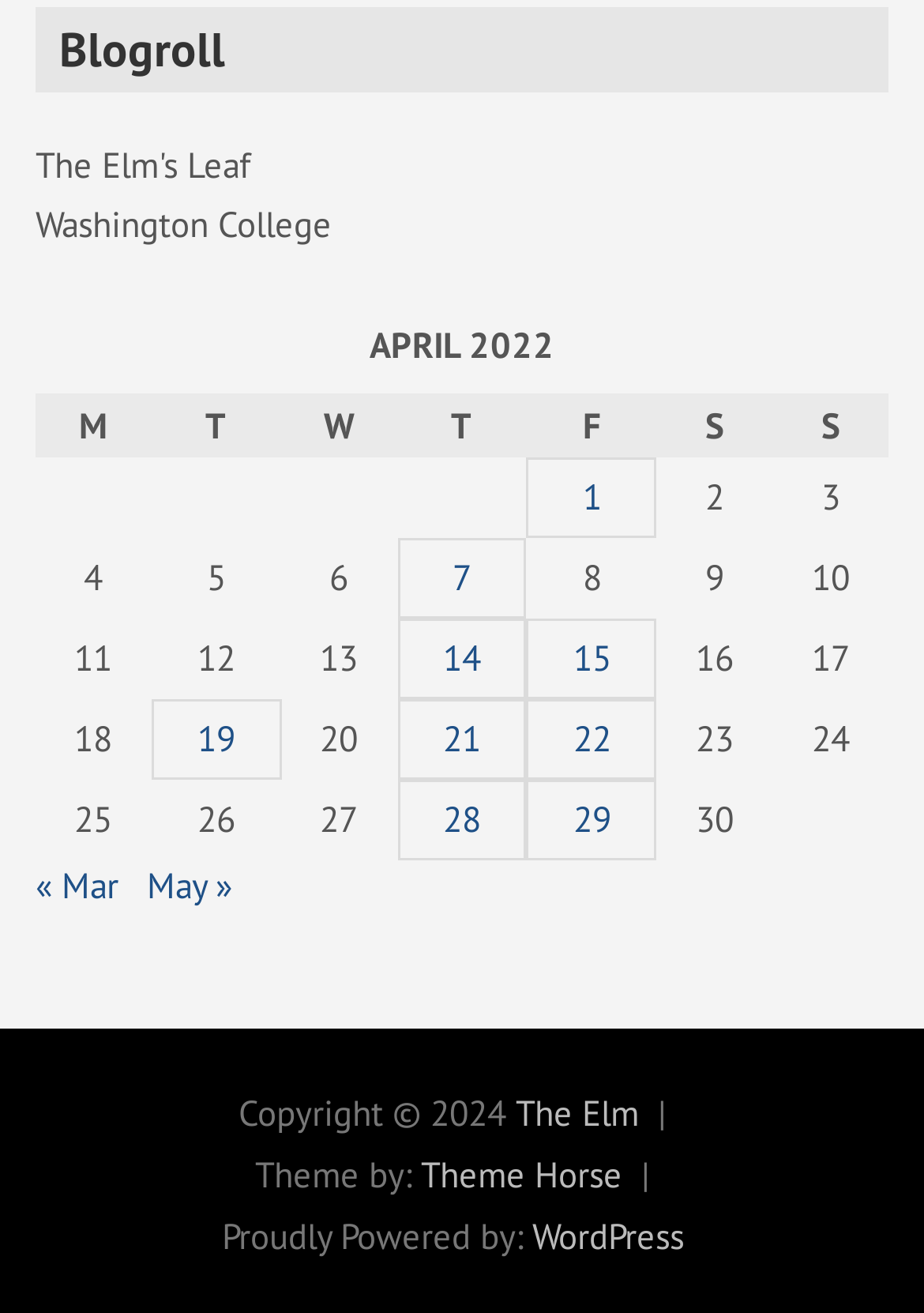Extract the bounding box of the UI element described as: "1".

[0.57, 0.348, 0.711, 0.41]